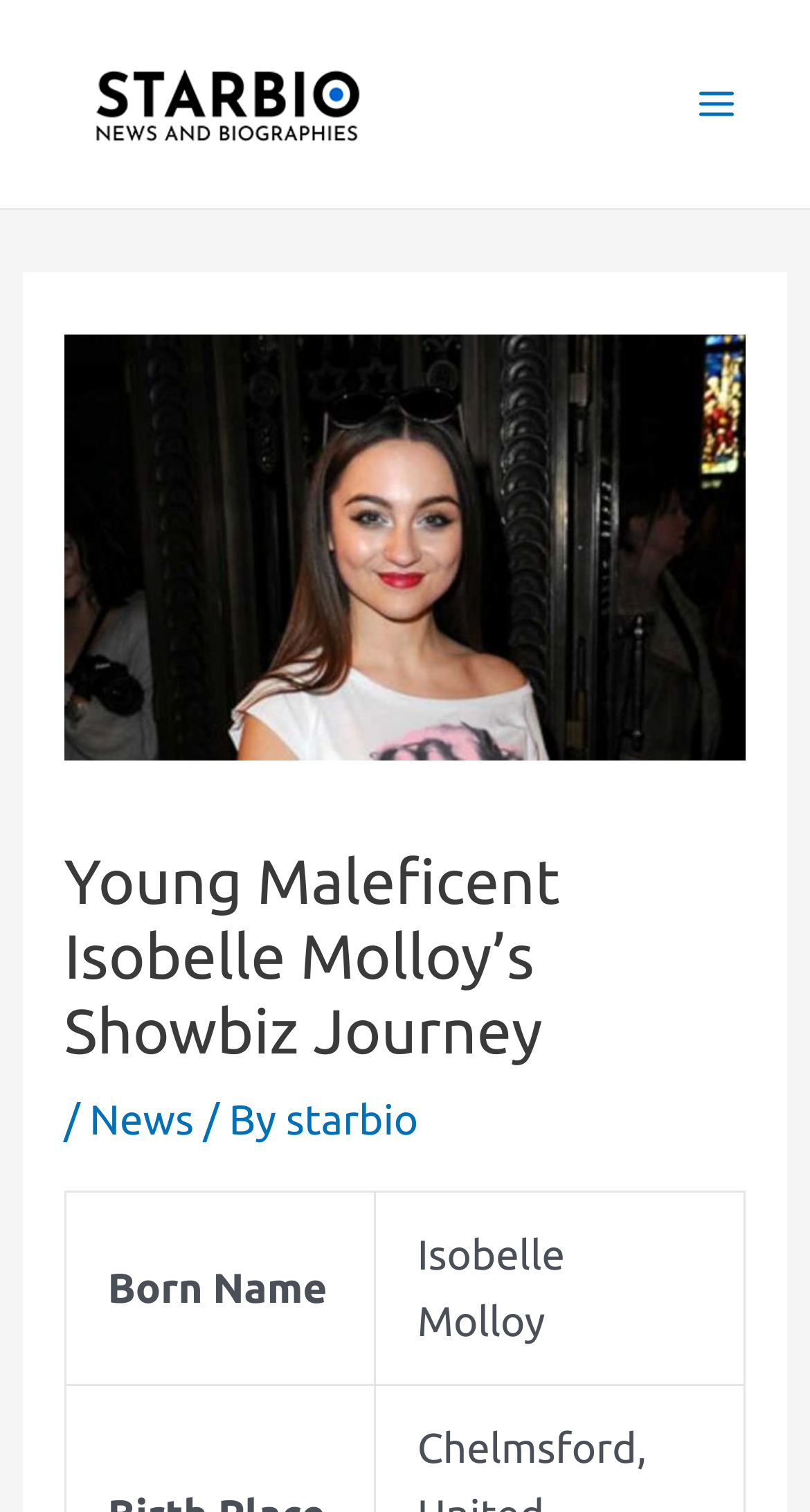Find and generate the main title of the webpage.

Young Maleficent Isobelle Molloy’s Showbiz Journey